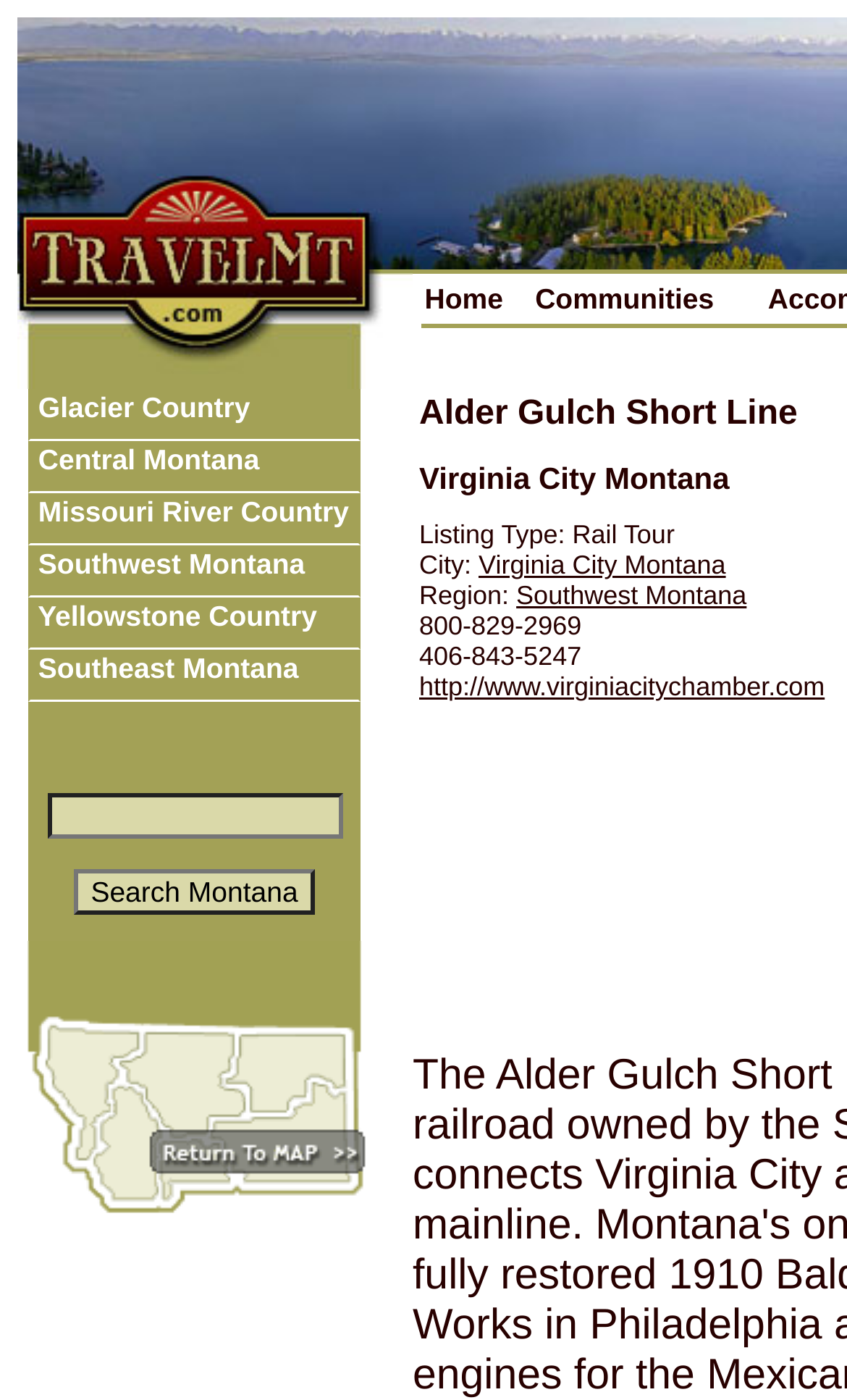Determine the bounding box coordinates of the area to click in order to meet this instruction: "Visit Virginia City Montana".

[0.565, 0.393, 0.857, 0.415]